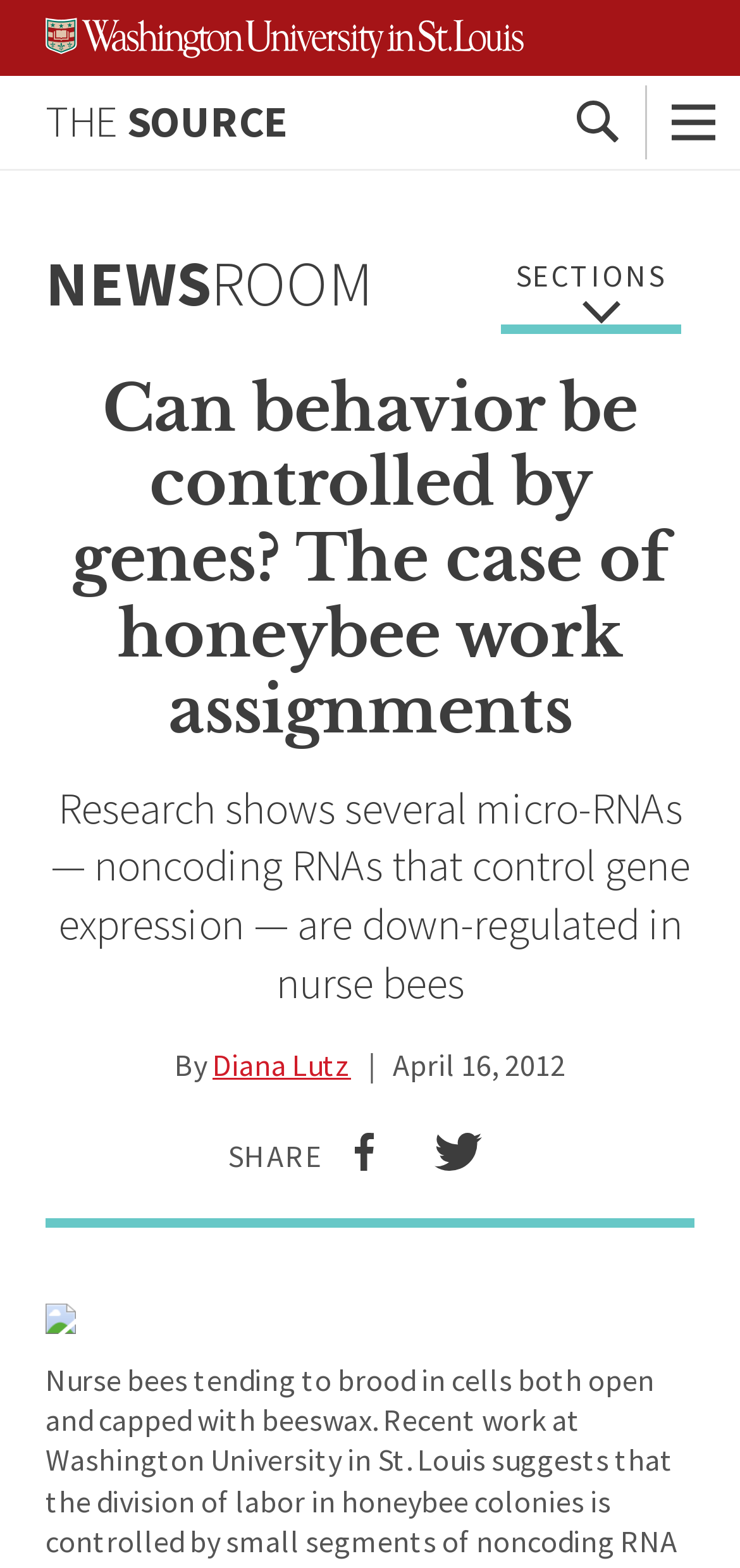Determine the bounding box coordinates for the UI element described. Format the coordinates as (top-left x, top-left y, bottom-right x, bottom-right y) and ensure all values are between 0 and 1. Element description: Menu

[0.872, 0.048, 1.0, 0.108]